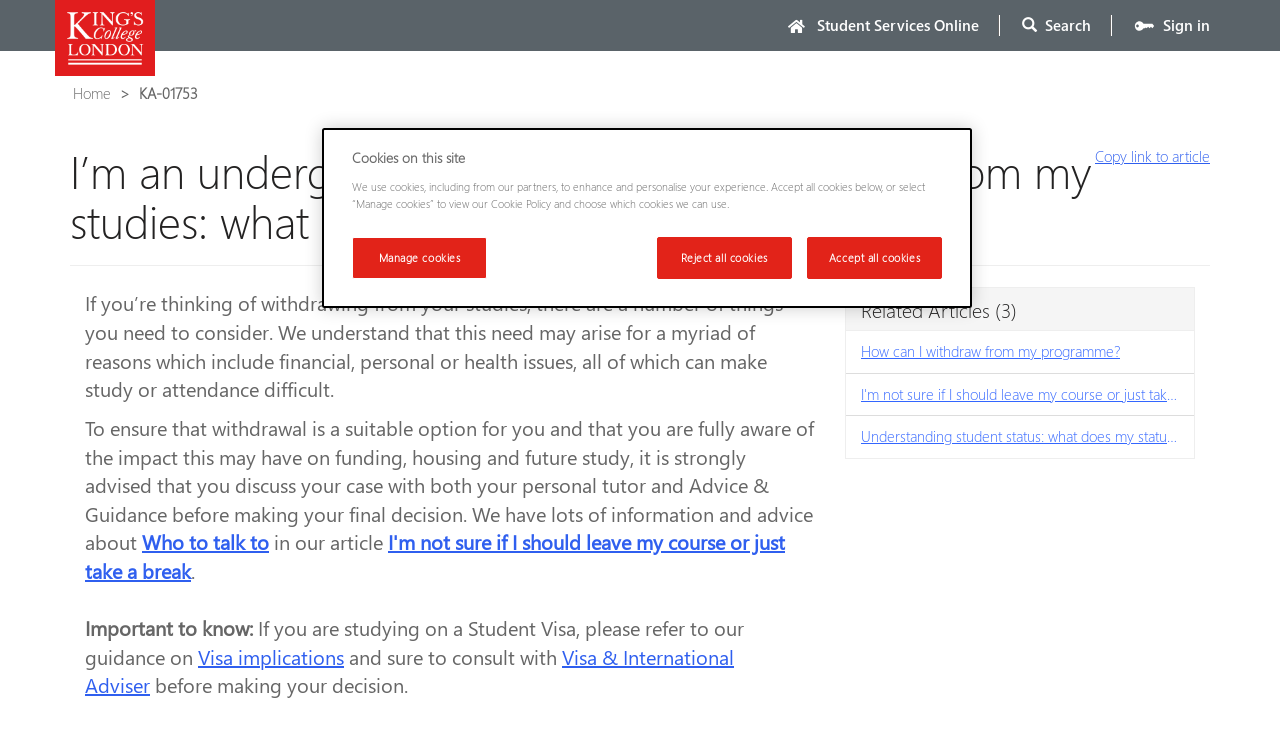What is the topic of the main article?
Please give a detailed and elaborate answer to the question.

The main article is about an undergraduate thinking of withdrawing from their studies, and it discusses the things they need to consider before making a decision.